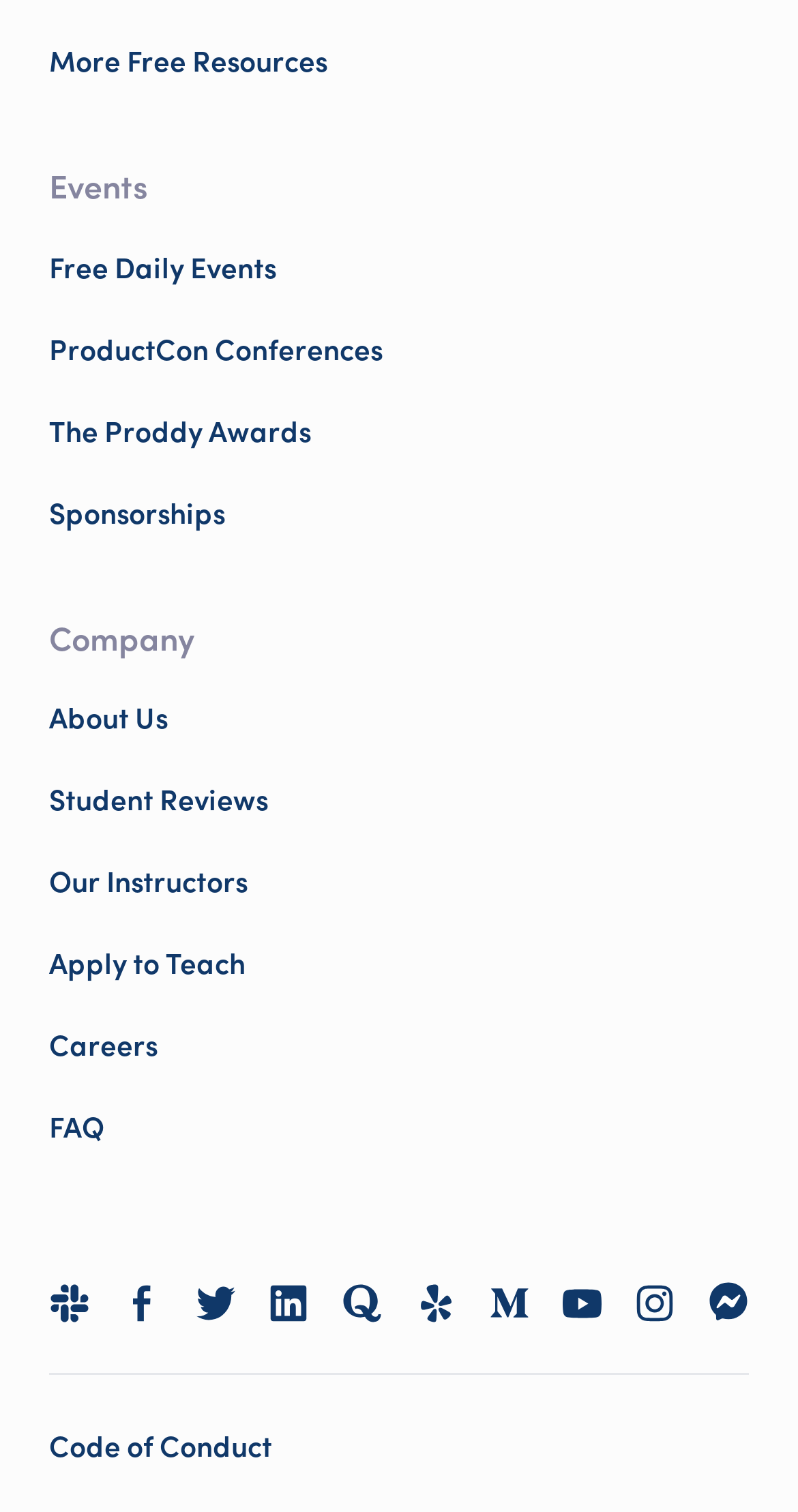Answer in one word or a short phrase: 
How many social media platforms are linked?

9